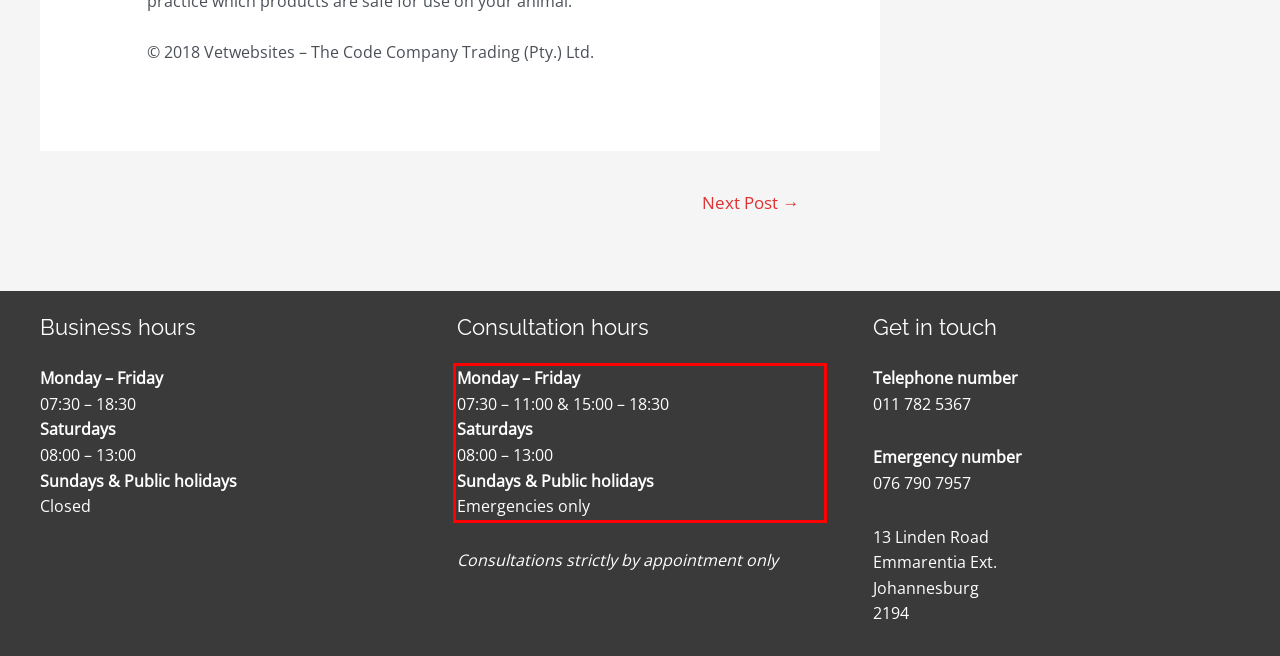You have a screenshot of a webpage, and there is a red bounding box around a UI element. Utilize OCR to extract the text within this red bounding box.

Monday – Friday 07:30 – 11:00 & 15:00 – 18:30 Saturdays 08:00 – 13:00 Sundays & Public holidays Emergencies only